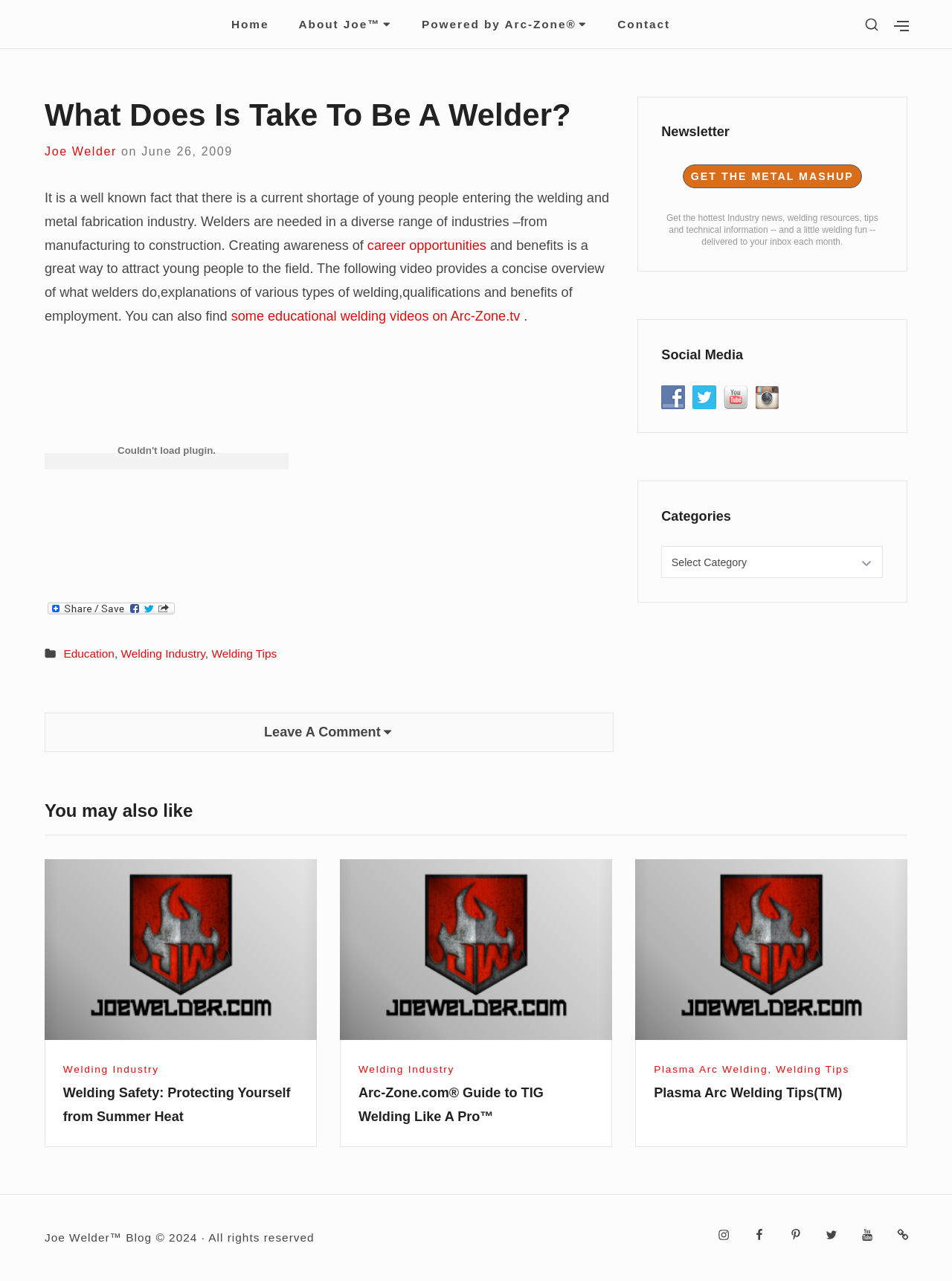Please identify the bounding box coordinates of the element that needs to be clicked to perform the following instruction: "Click on the 'Home' link".

[0.229, 0.006, 0.296, 0.032]